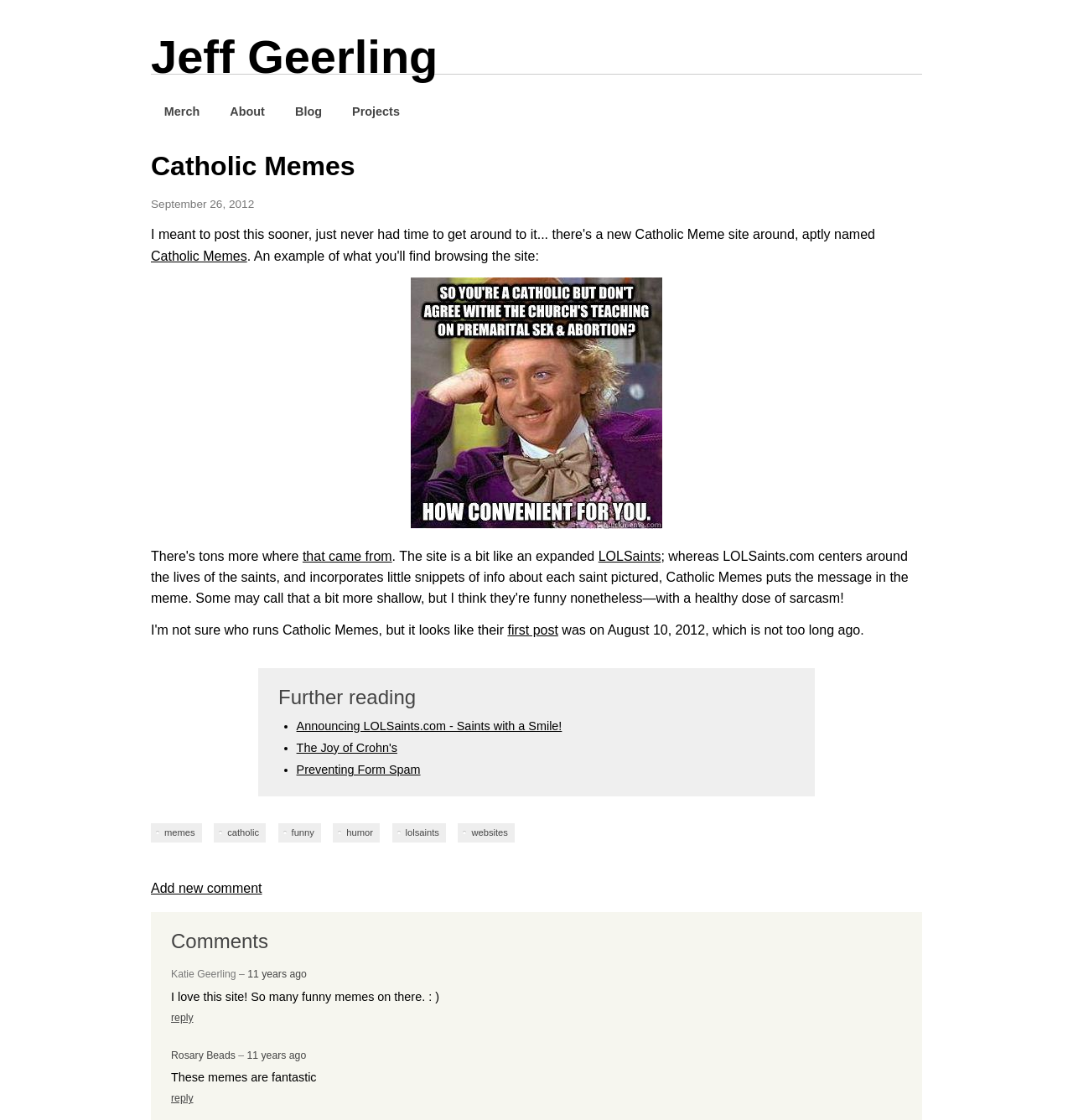Answer with a single word or phrase: 
What is the date of the first post on the website?

August 10, 2012